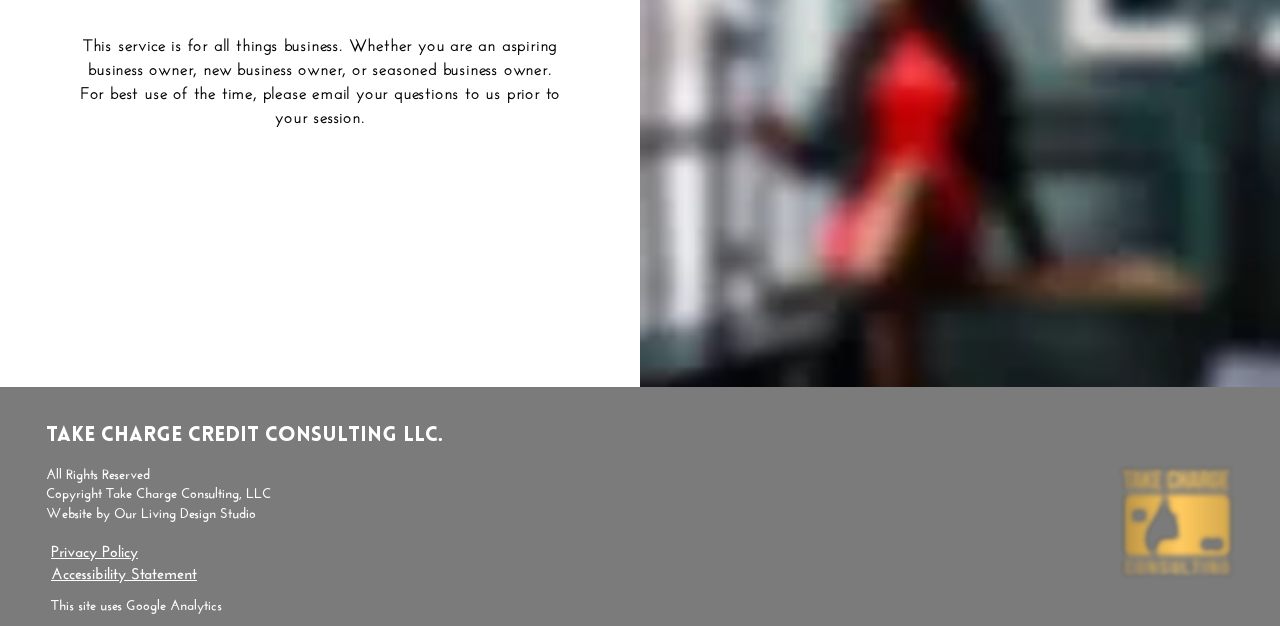Can you specify the bounding box coordinates of the area that needs to be clicked to fulfill the following instruction: "Go to the Instagram page"?

[0.823, 0.659, 0.853, 0.721]